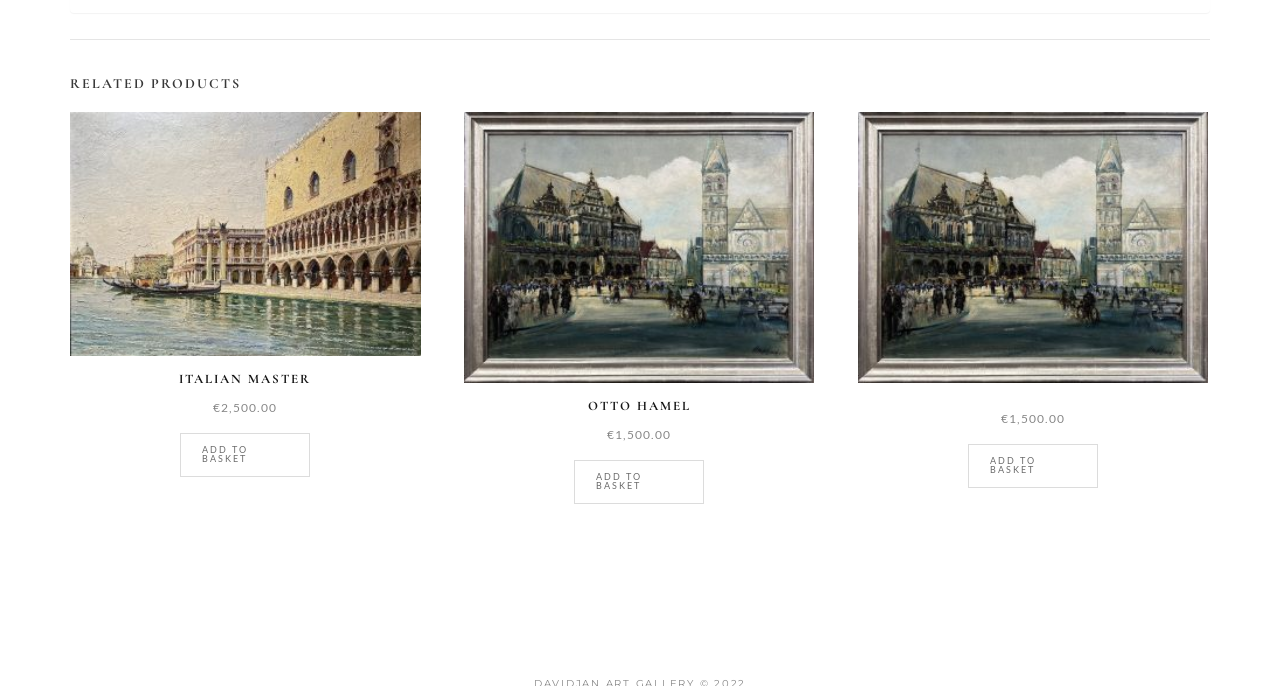Locate the UI element described by €1,500.00 in the provided webpage screenshot. Return the bounding box coordinates in the format (top-left x, top-left y, bottom-right x, bottom-right y), ensuring all values are between 0 and 1.

[0.67, 0.164, 0.944, 0.633]